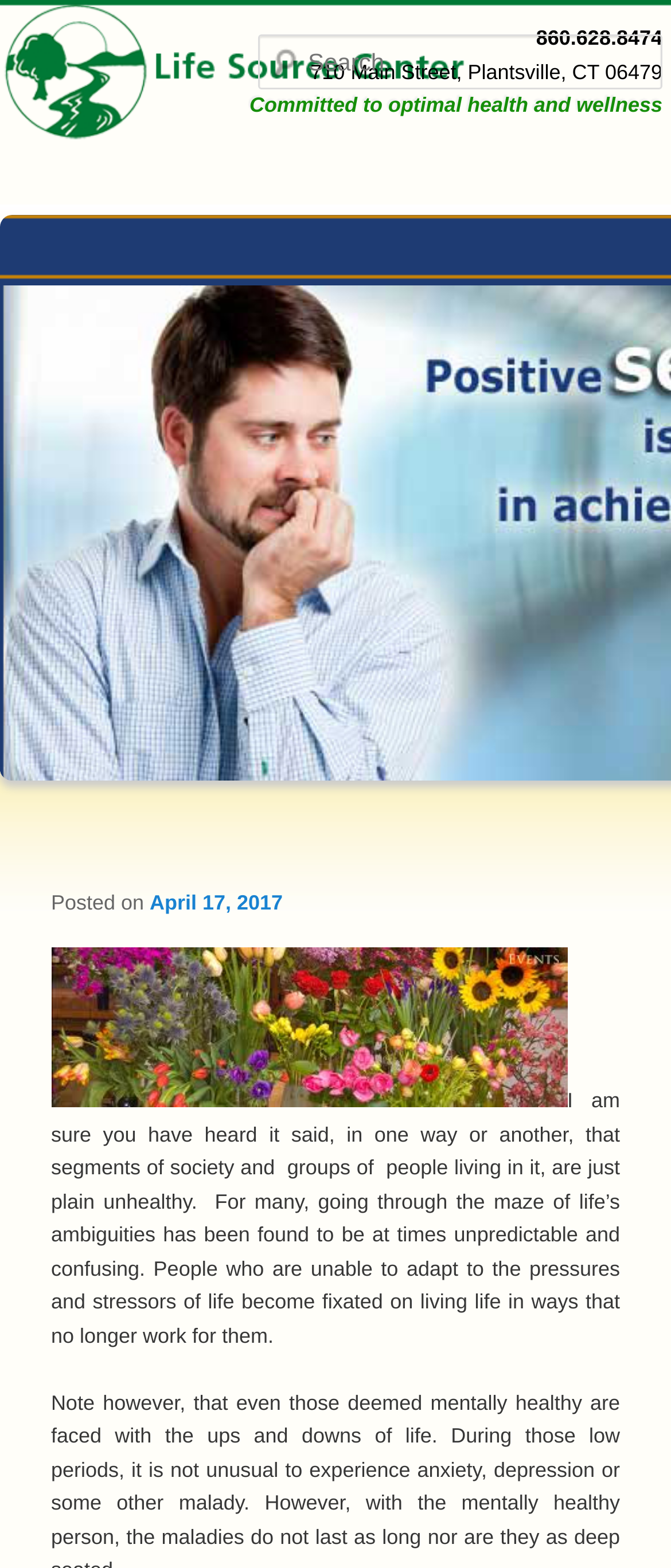How many paragraphs are in the post?
Based on the visual content, answer with a single word or a brief phrase.

1